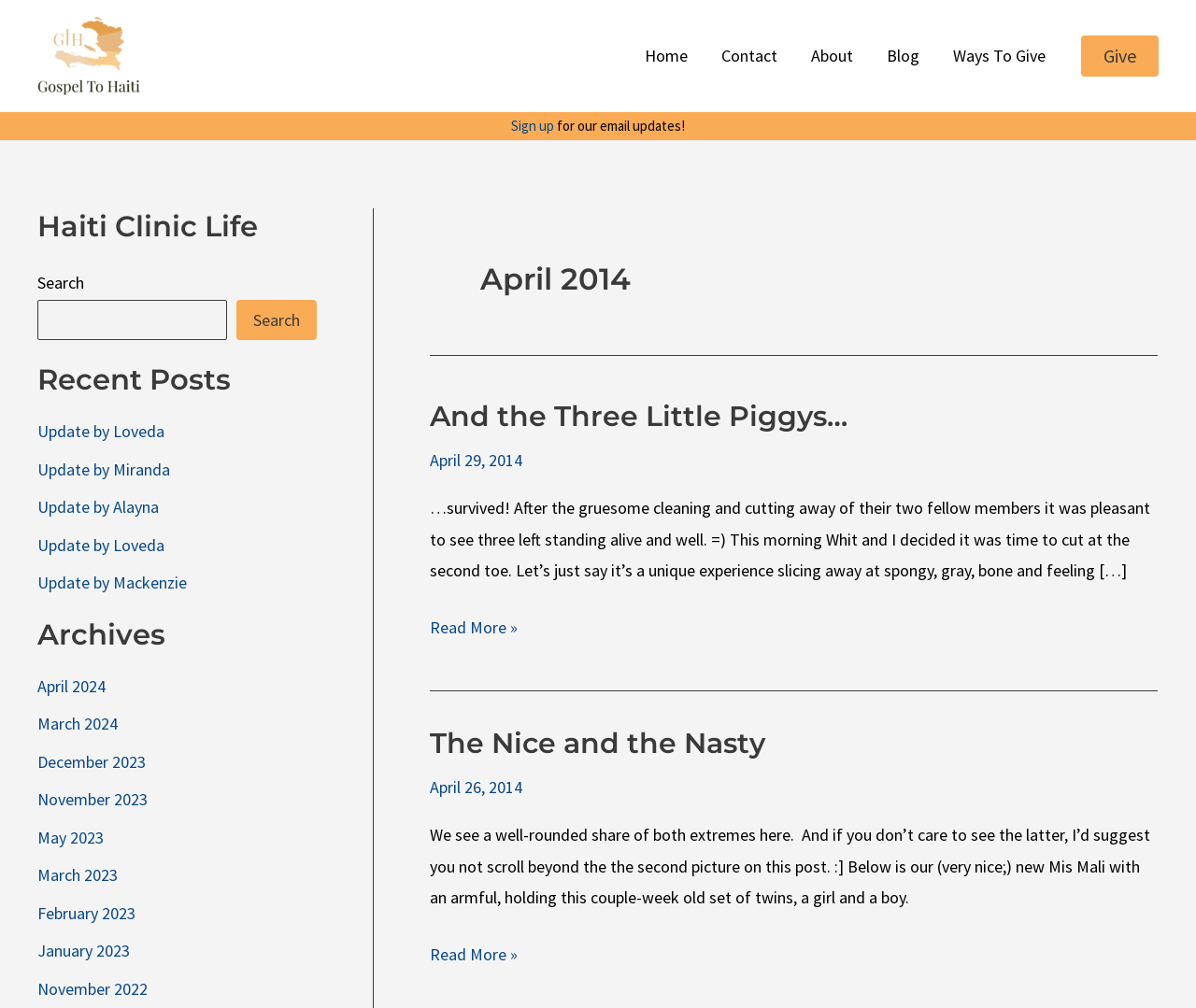How many navigation links are listed?
Refer to the image and provide a concise answer in one word or phrase.

5